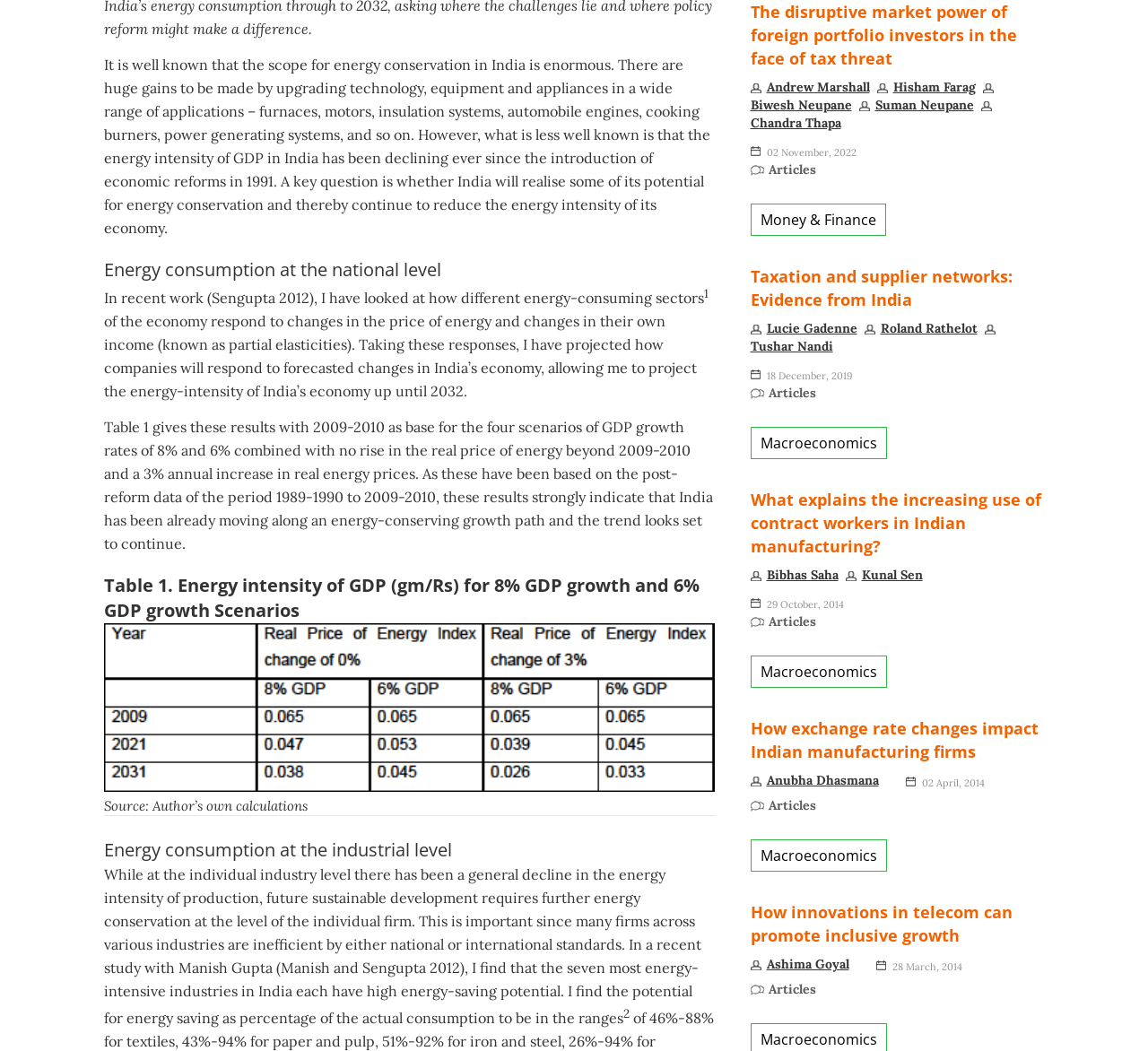Using the webpage screenshot, locate the HTML element that fits the following description and provide its bounding box: "Macroeconomics".

[0.654, 0.799, 0.772, 0.829]